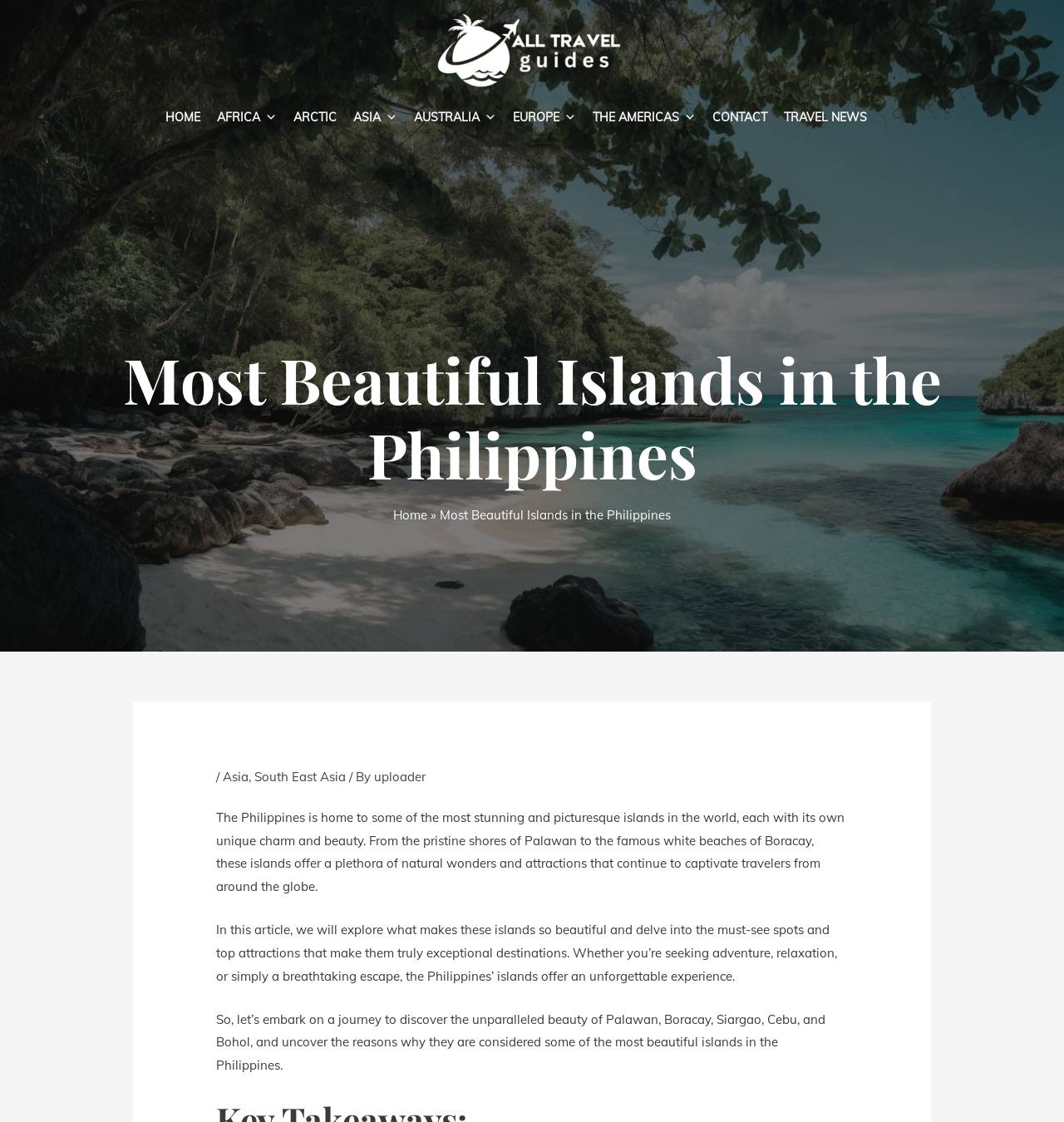Based on the provided description, "Contact", find the bounding box of the corresponding UI element in the screenshot.

[0.662, 0.09, 0.729, 0.119]